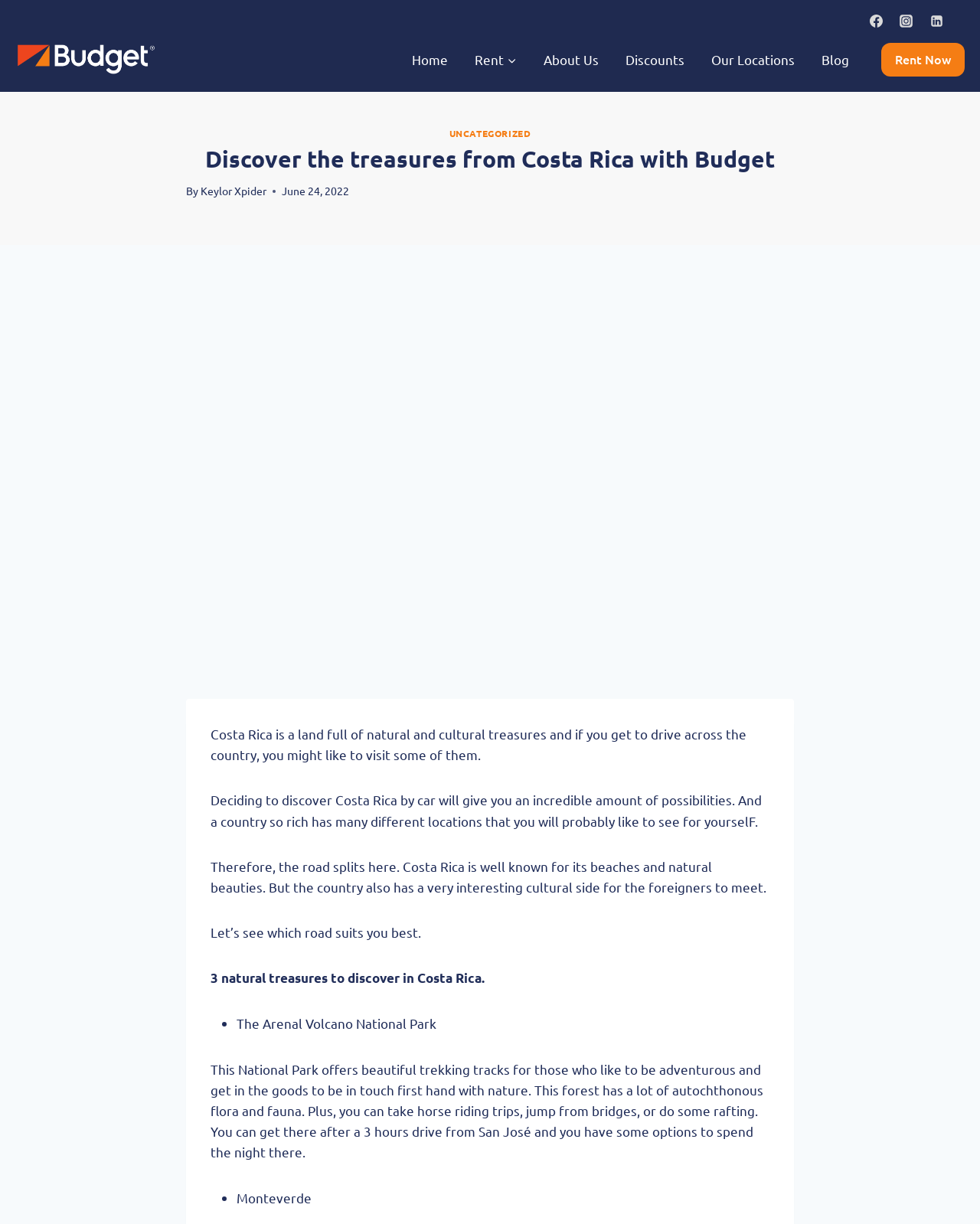Examine the screenshot and answer the question in as much detail as possible: How many social media links are there?

I counted the number of social media links by looking at the links 'Facebook', 'Instagram', and 'Linkedin' at the top right corner of the webpage.